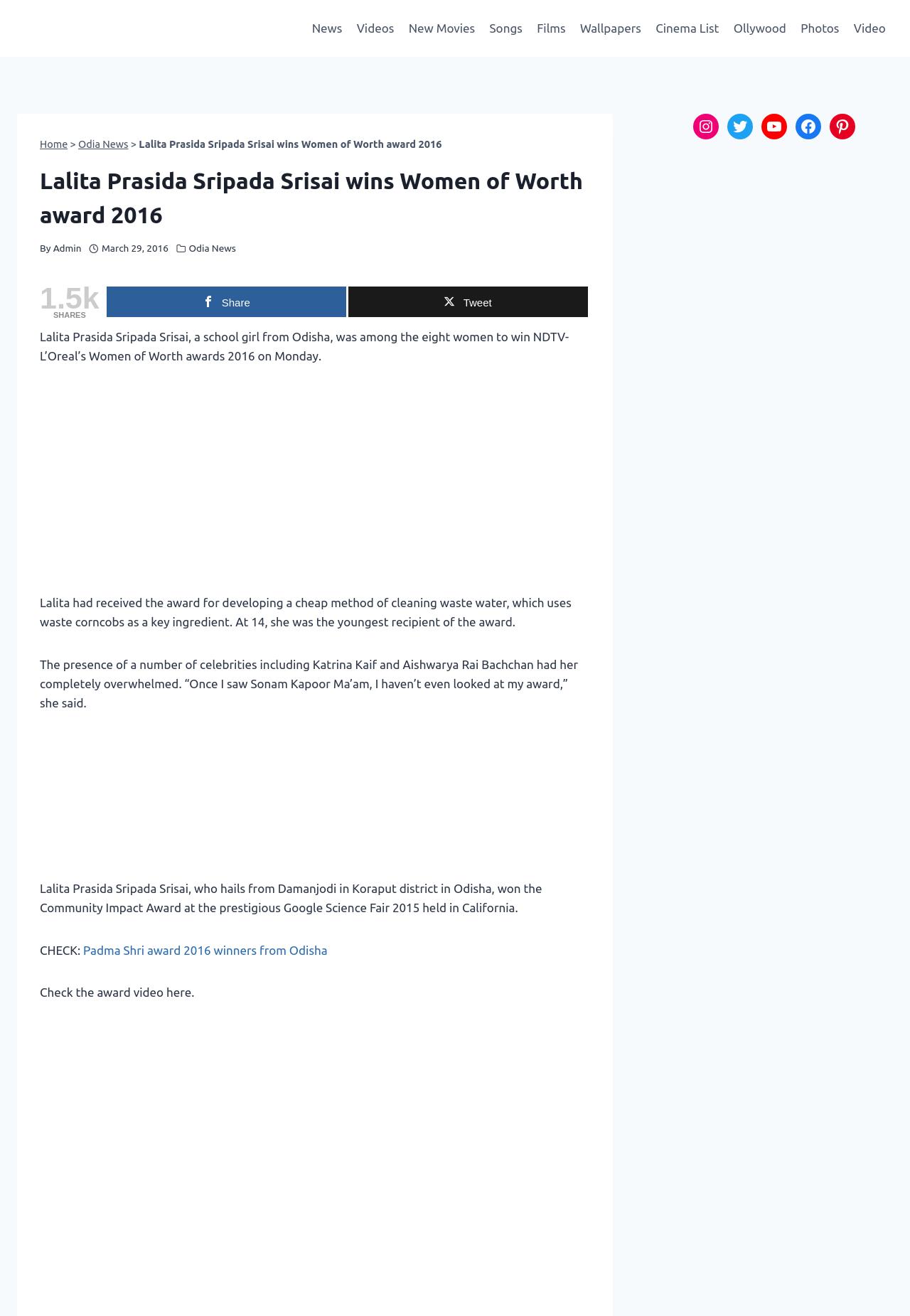Pinpoint the bounding box coordinates of the element that must be clicked to accomplish the following instruction: "Watch the award video". The coordinates should be in the format of four float numbers between 0 and 1, i.e., [left, top, right, bottom].

[0.044, 0.749, 0.214, 0.759]